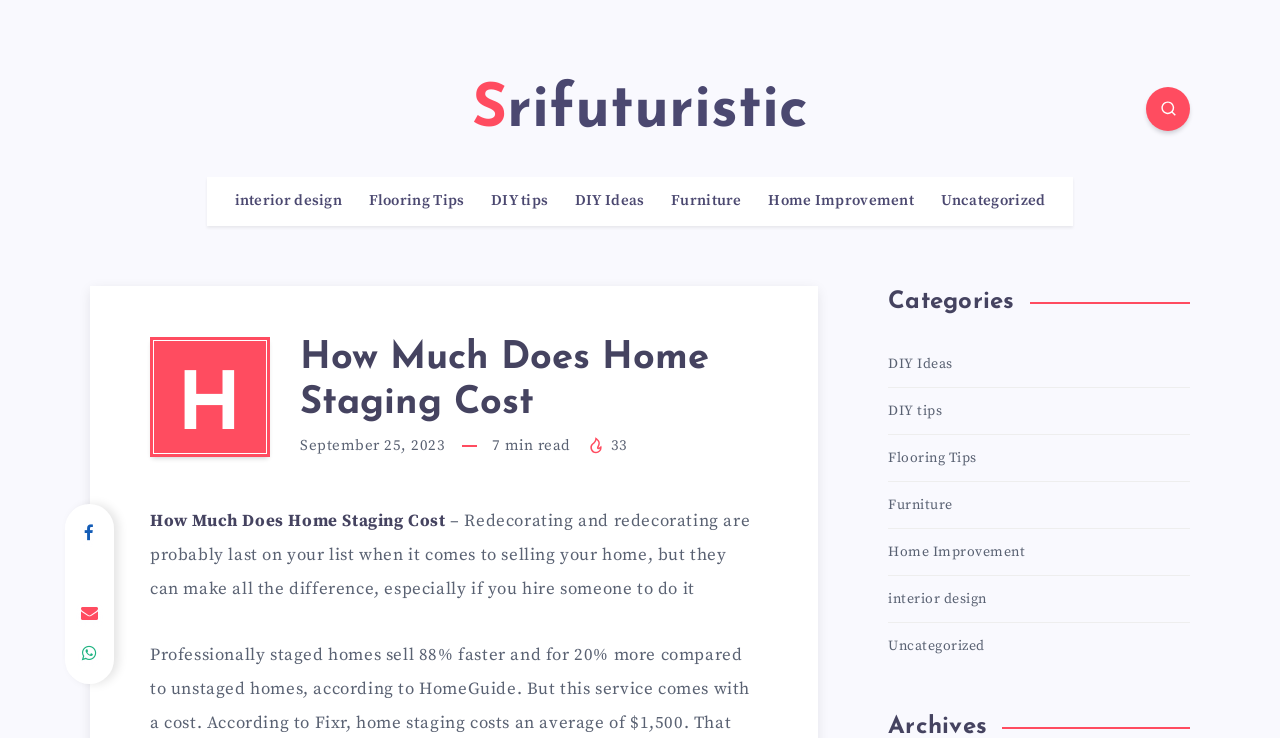Can you specify the bounding box coordinates of the area that needs to be clicked to fulfill the following instruction: "Search for something"?

None